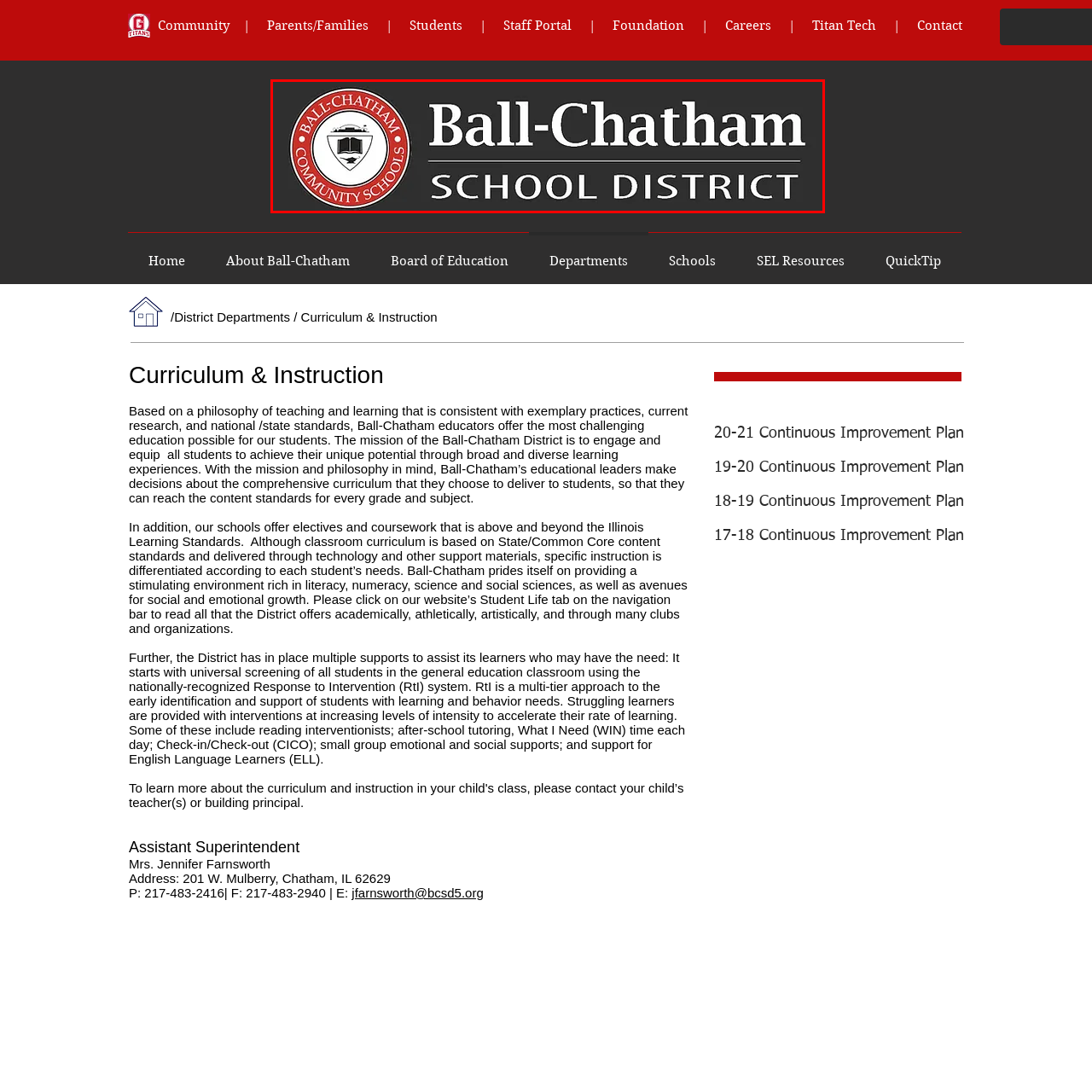What is the primary color of the background in the logo?
Focus on the section of the image outlined in red and give a thorough answer to the question.

The background of the logo is presented in a dark shade, which enhances the logo's visibility and prominence on the webpage.